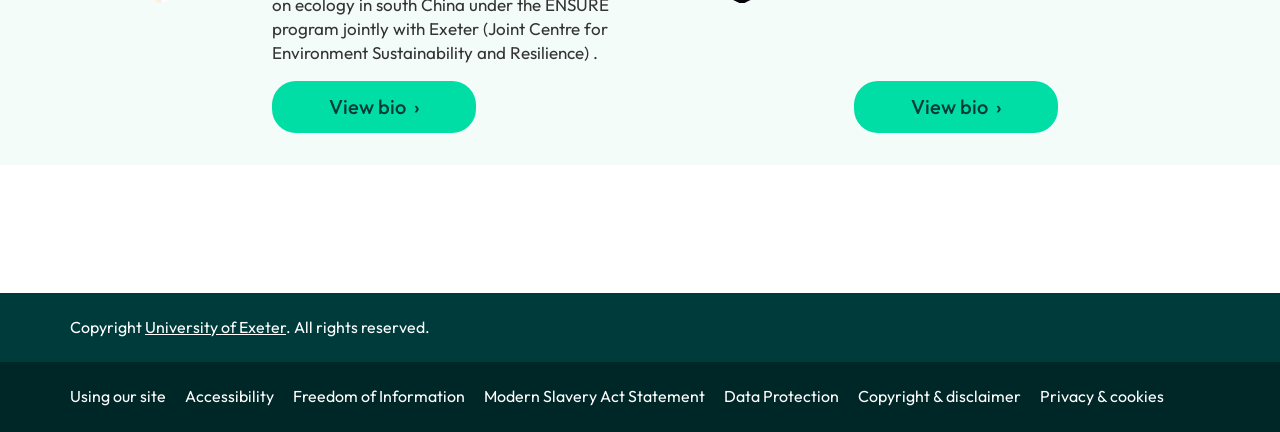Please specify the bounding box coordinates of the clickable region necessary for completing the following instruction: "Check Accessibility". The coordinates must consist of four float numbers between 0 and 1, i.e., [left, top, right, bottom].

[0.145, 0.894, 0.227, 0.94]